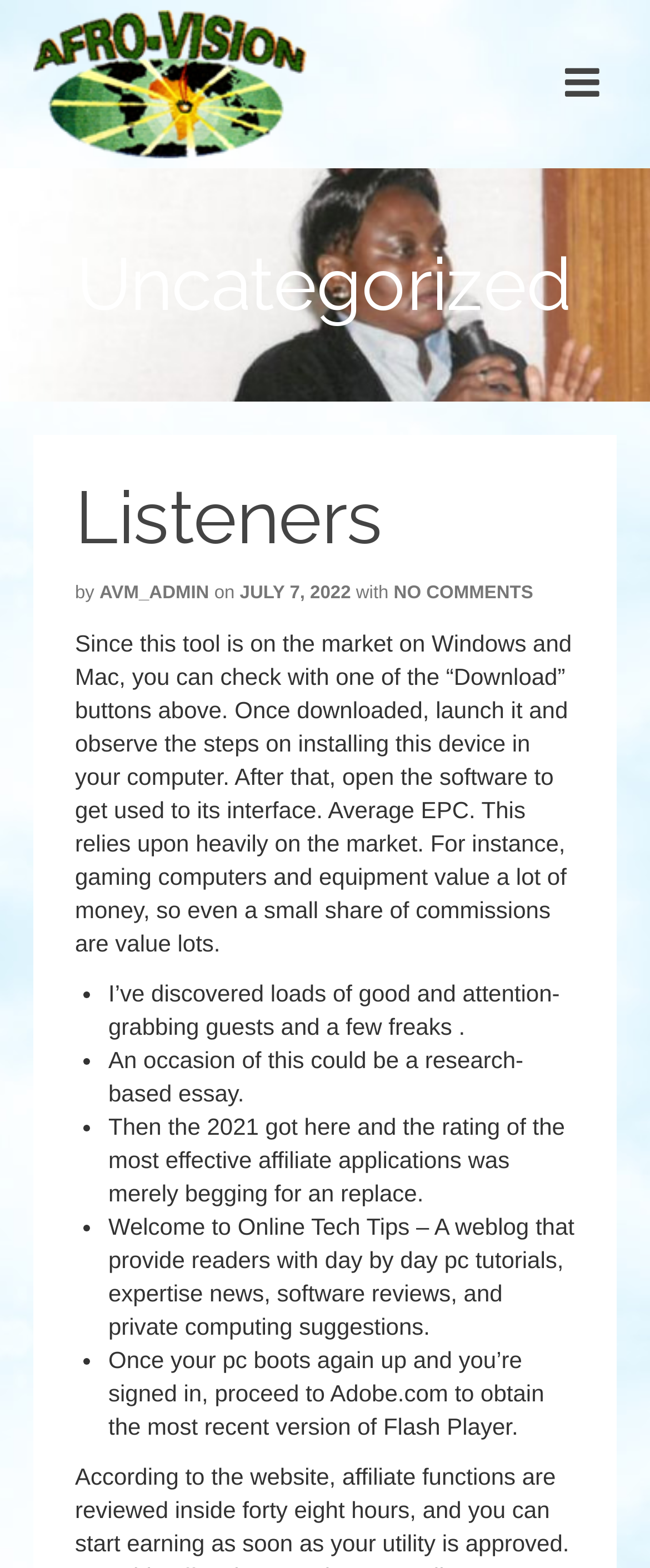Give a concise answer of one word or phrase to the question: 
How many list items are there in the article?

5